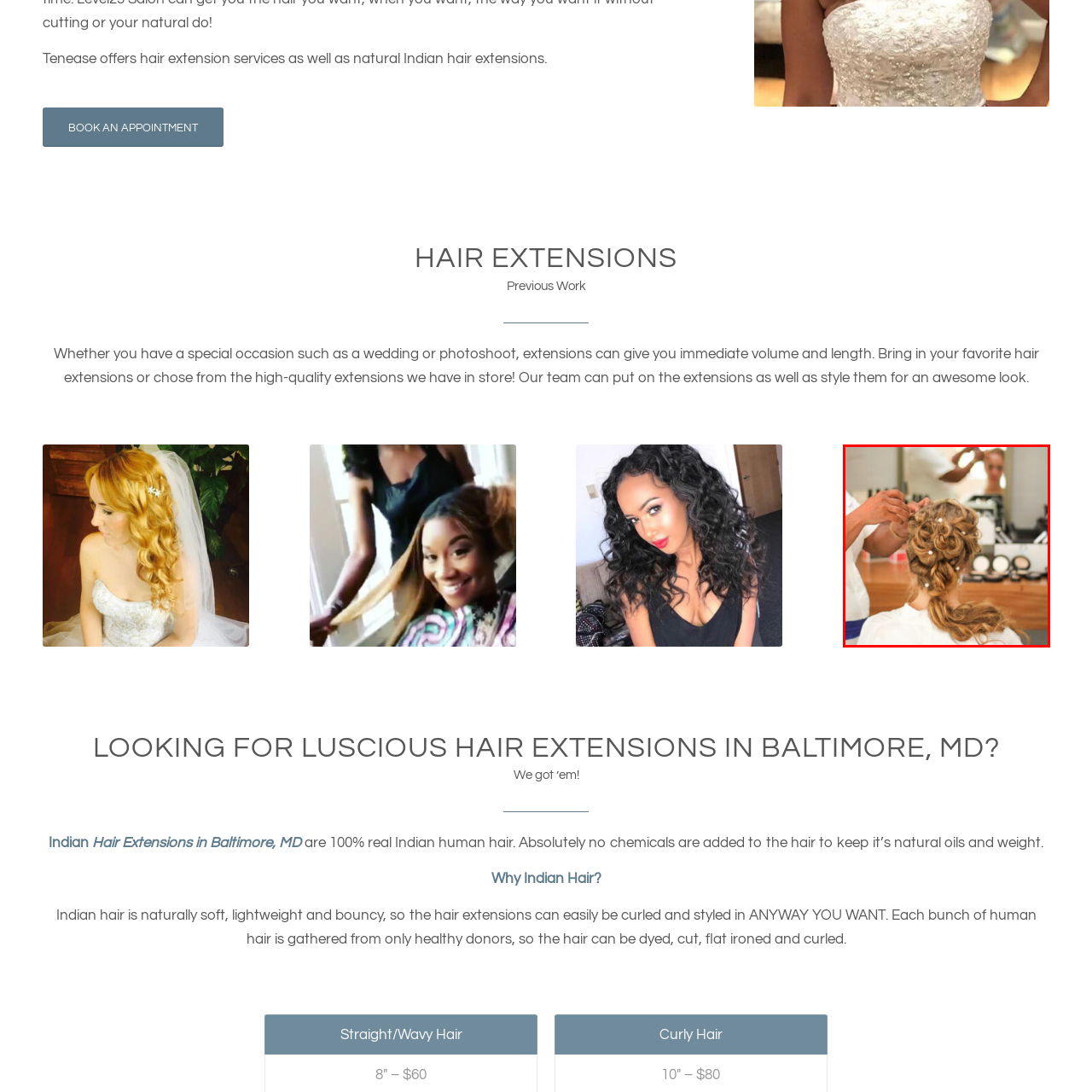Focus your attention on the picture enclosed within the red border and formulate a detailed answer to the question below, using the image as your primary reference: 
What is the atmosphere of the salon?

The presence of another person in the background, albeit softly blurred, suggests a lively atmosphere in the salon, implying that it is a busy and active environment.